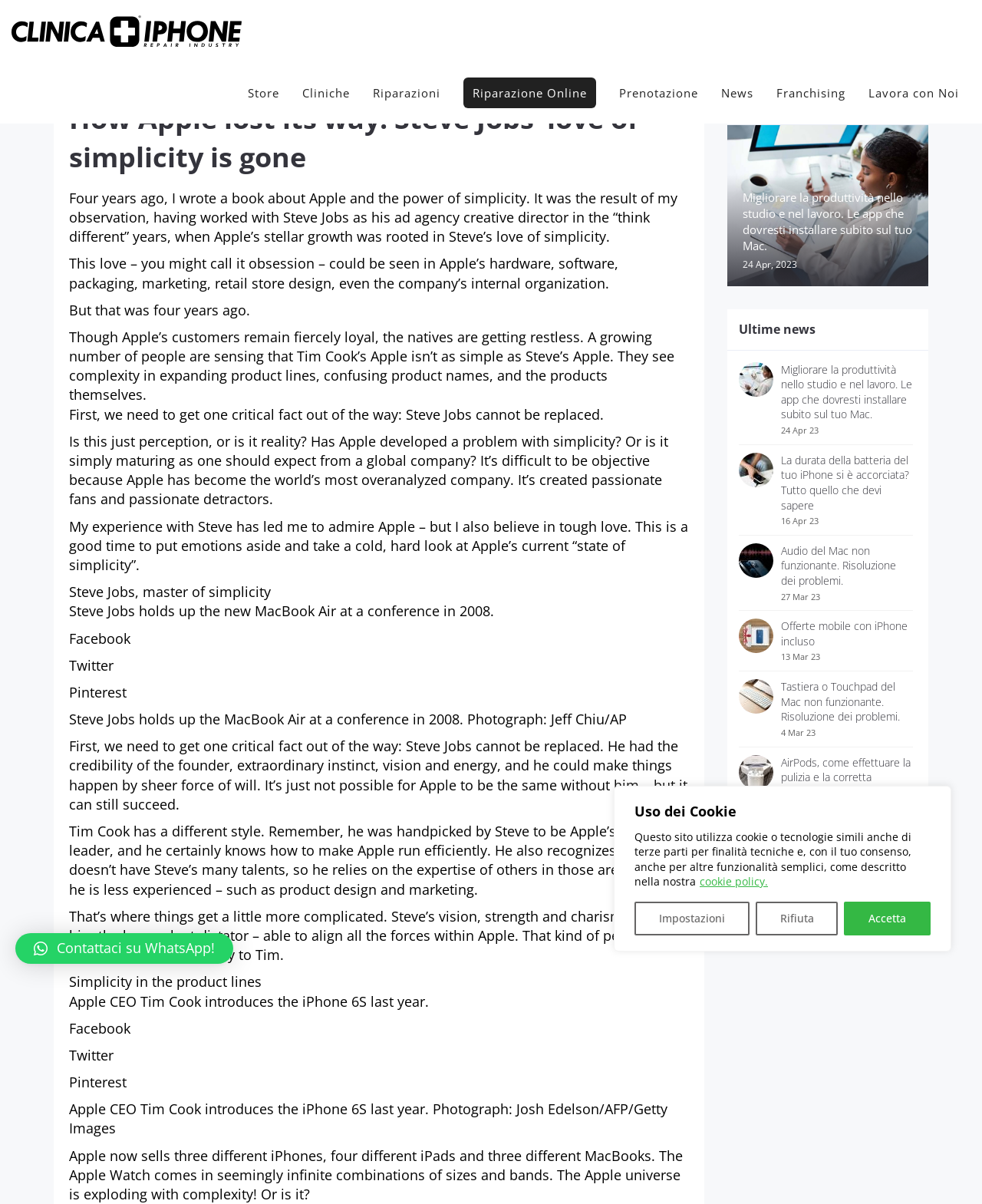Can you find the bounding box coordinates for the UI element given this description: "cookie policy."? Provide the coordinates as four float numbers between 0 and 1: [left, top, right, bottom].

[0.712, 0.726, 0.783, 0.739]